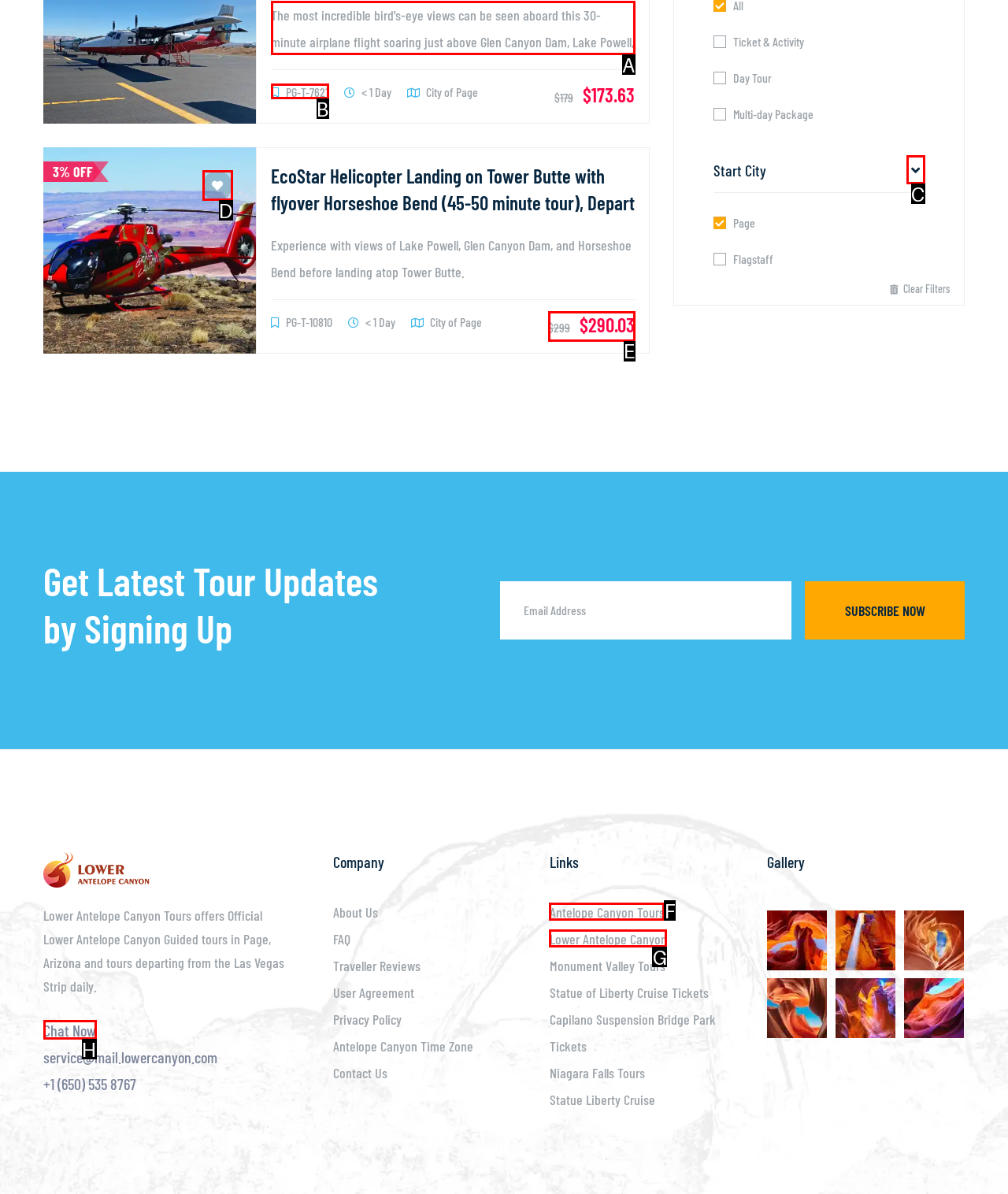Identify which option matches the following description: PG-T-7621
Answer by giving the letter of the correct option directly.

B